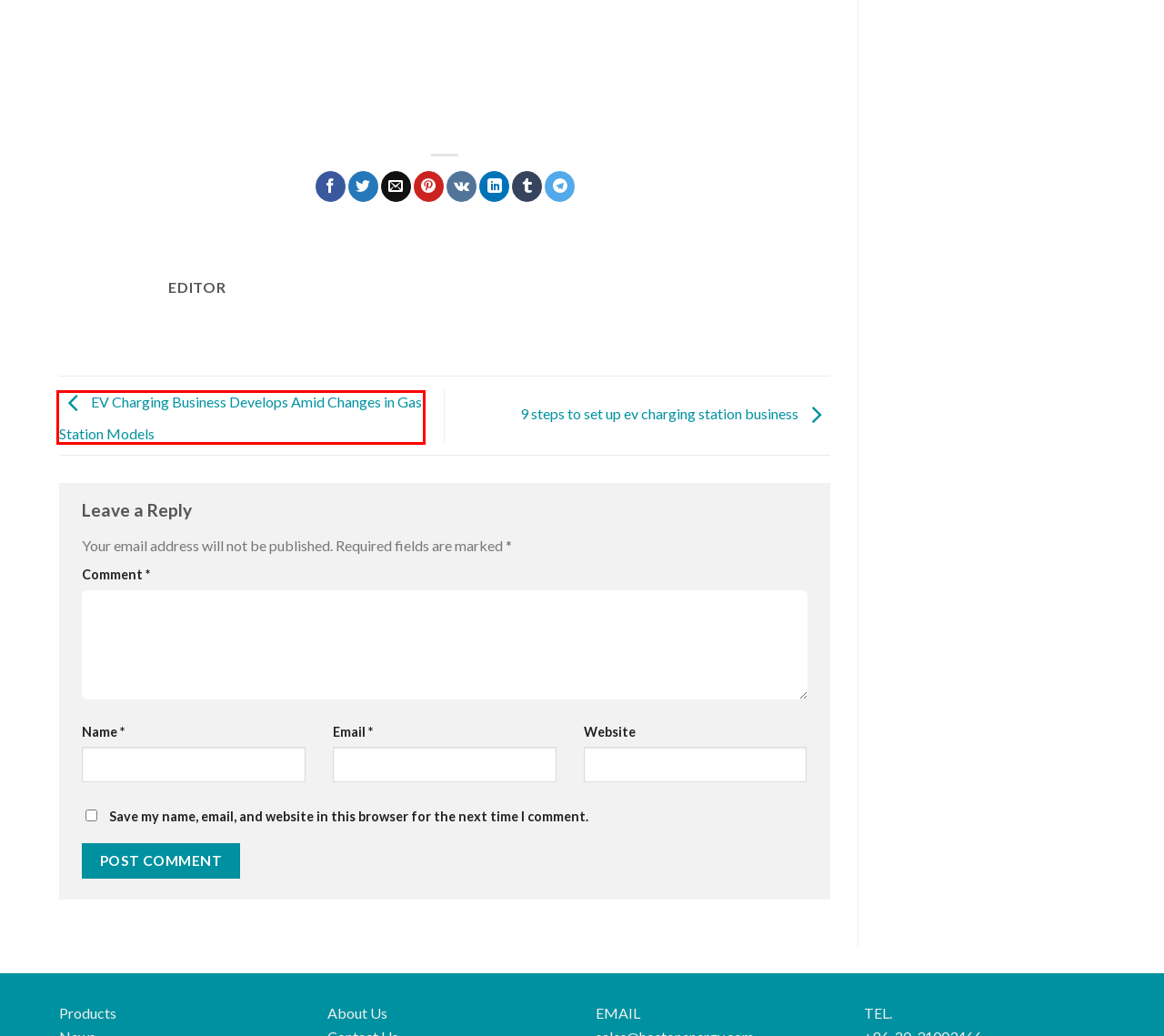You are given a screenshot depicting a webpage with a red bounding box around a UI element. Select the description that best corresponds to the new webpage after clicking the selected element. Here are the choices:
A. Starbucks Launches EV Charging Business - Hoston energy
B. Best Electric Car Charging Stations | Commercial EV Charger Manufacturers
C. Best Electric Car Charging Station | Commercial EV Charger Manufacturer
D. Request a Quote - Hoston energy
E. EV Charging Business Develops Amid Changes in Gas Station Models - Hoston energy
F. Contact  - Hoston energy
G. EV Charging Station War in EU and US - Hoston energy
H. VK | 登录

E